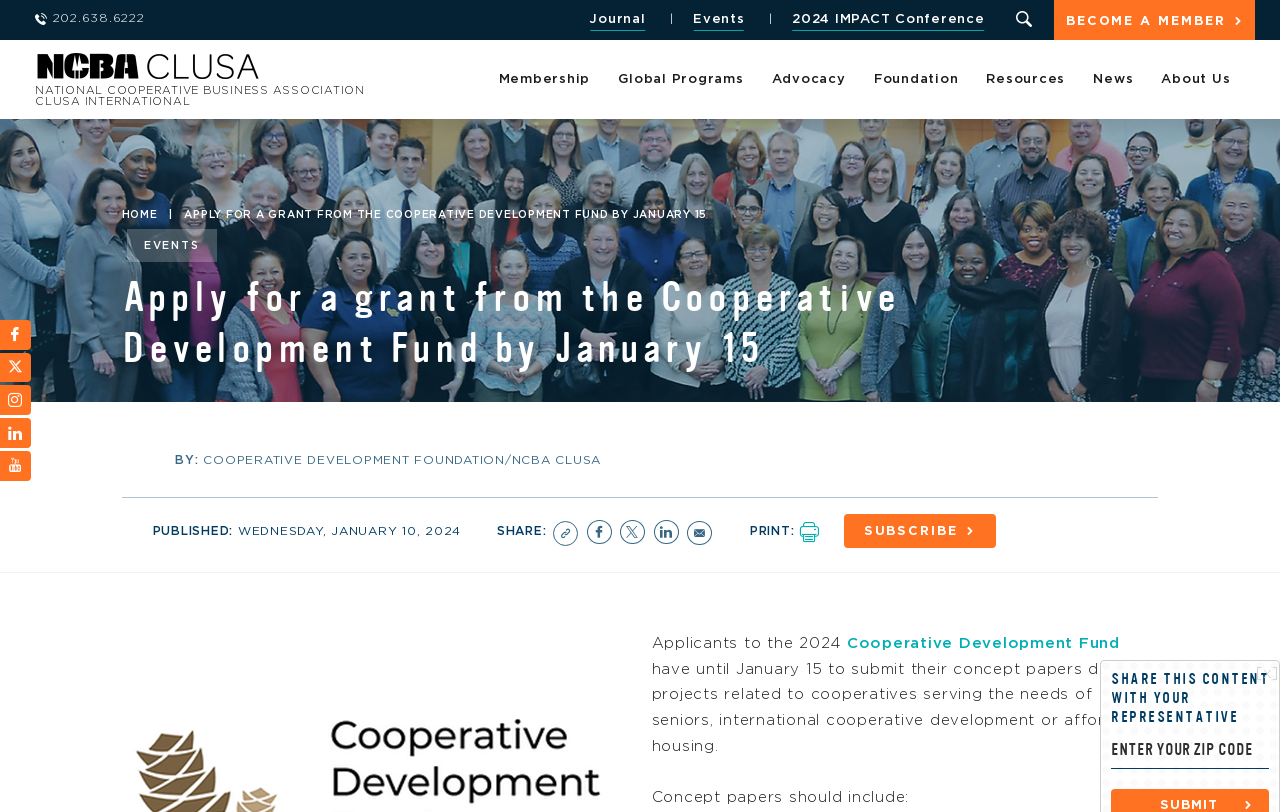What are the three project areas for concept papers?
Answer the question with a detailed and thorough explanation.

I found the answer by looking at the main content of the webpage, where it says 'Applicants to the 2024 Cooperative Development Fund have until January 15 to submit their concept papers detailing projects related to cooperatives serving the needs of seniors, international cooperative development or affordable housing.'